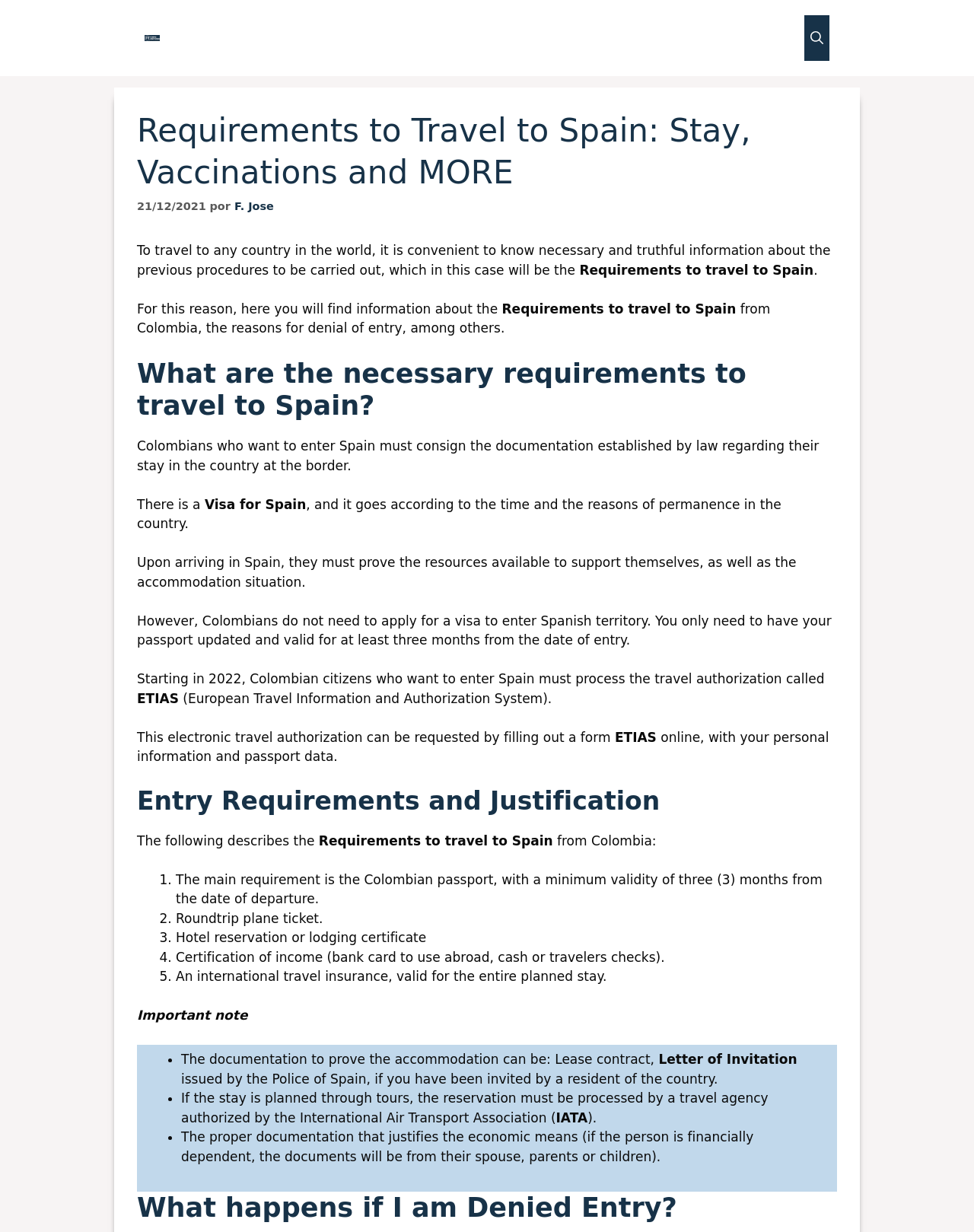Answer succinctly with a single word or phrase:
What is the minimum validity of a Colombian passport to travel to Spain?

Three months